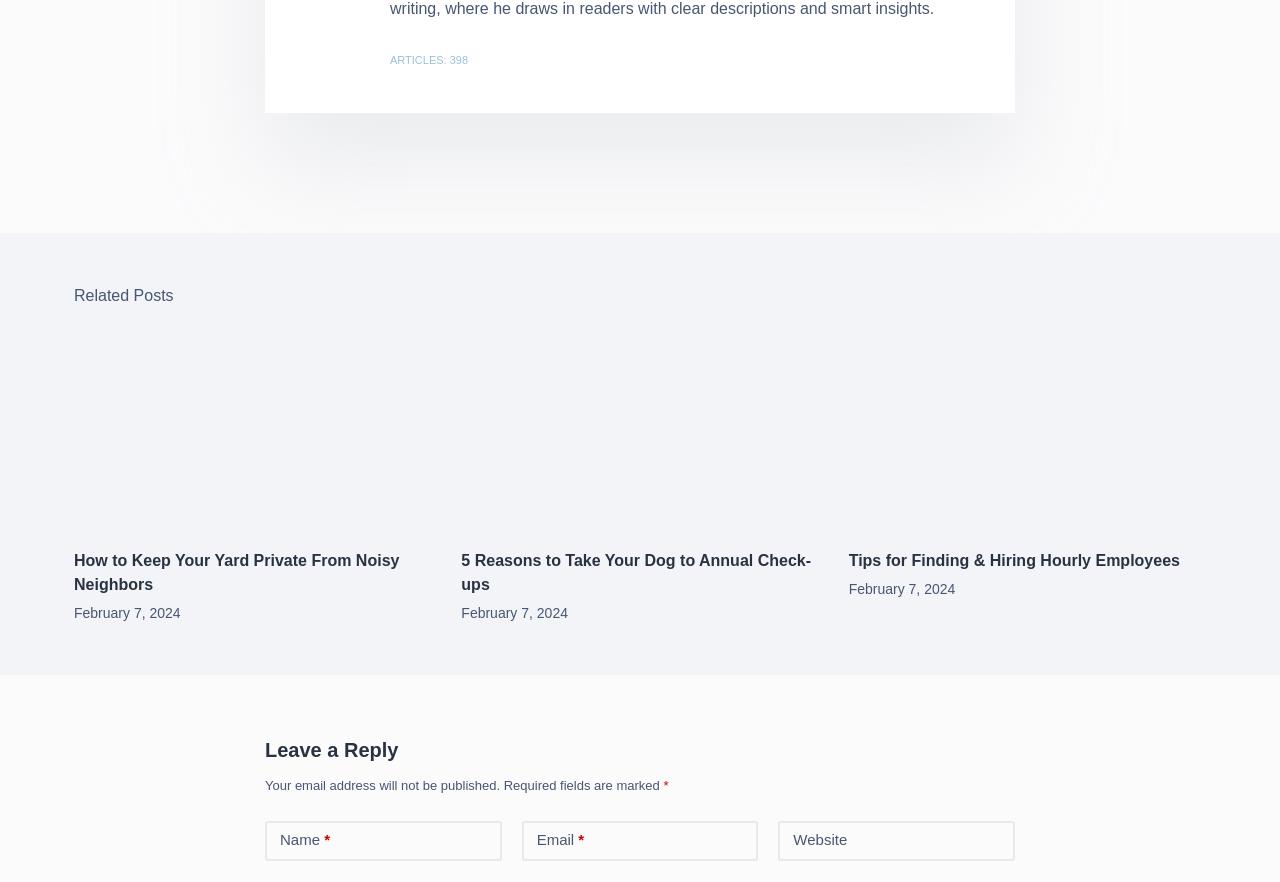Please provide a detailed answer to the question below by examining the image:
How many articles are displayed on this page?

I counted the number of article elements on the page, which are [190], [191], and [192]. Each of these elements contains a link, heading, and time element, indicating that they are separate articles.